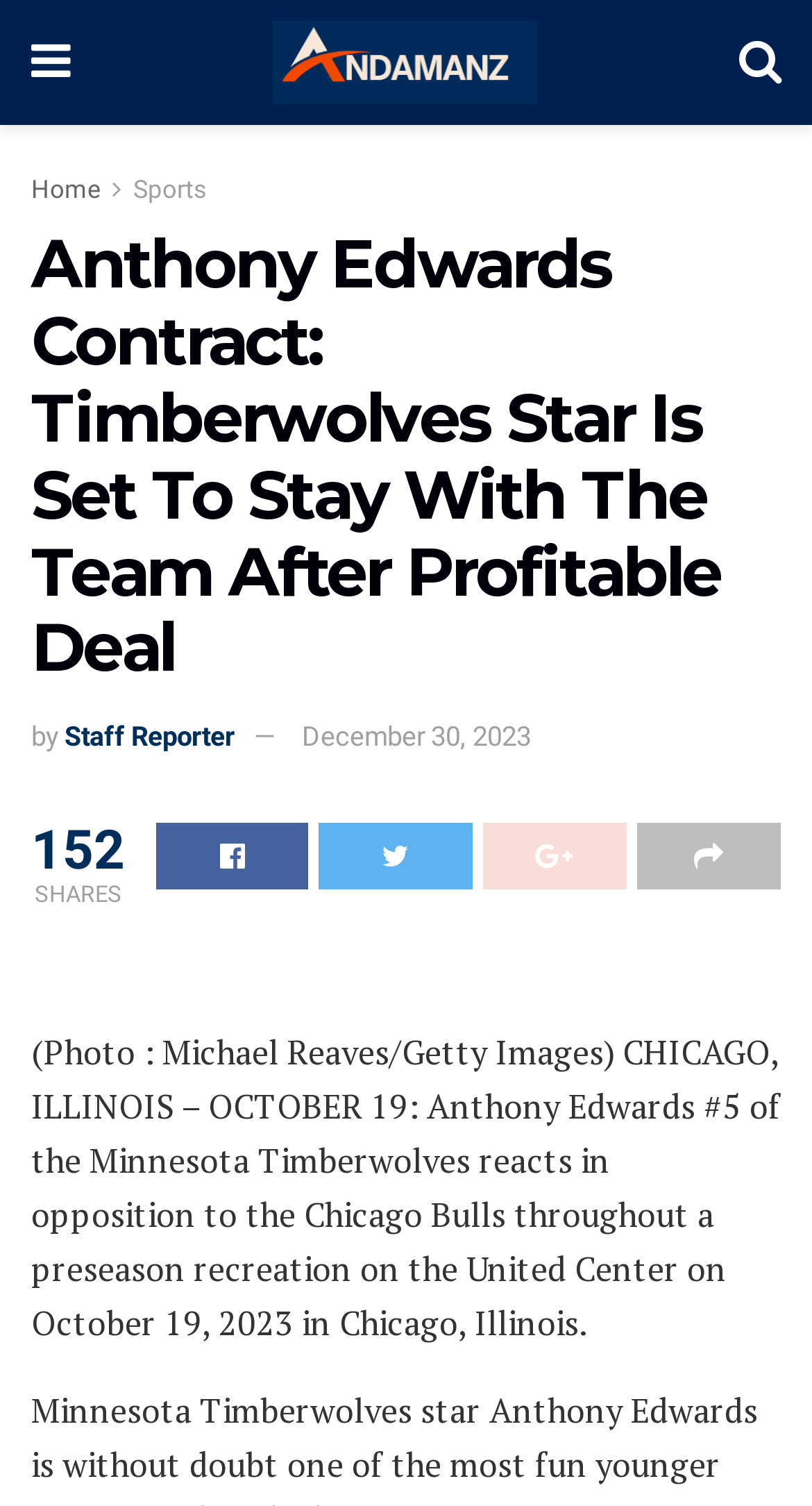How many shares does the article have?
Could you answer the question in a detailed manner, providing as much information as possible?

I found the answer by looking at the StaticText element, which displays the number of shares as '152'.